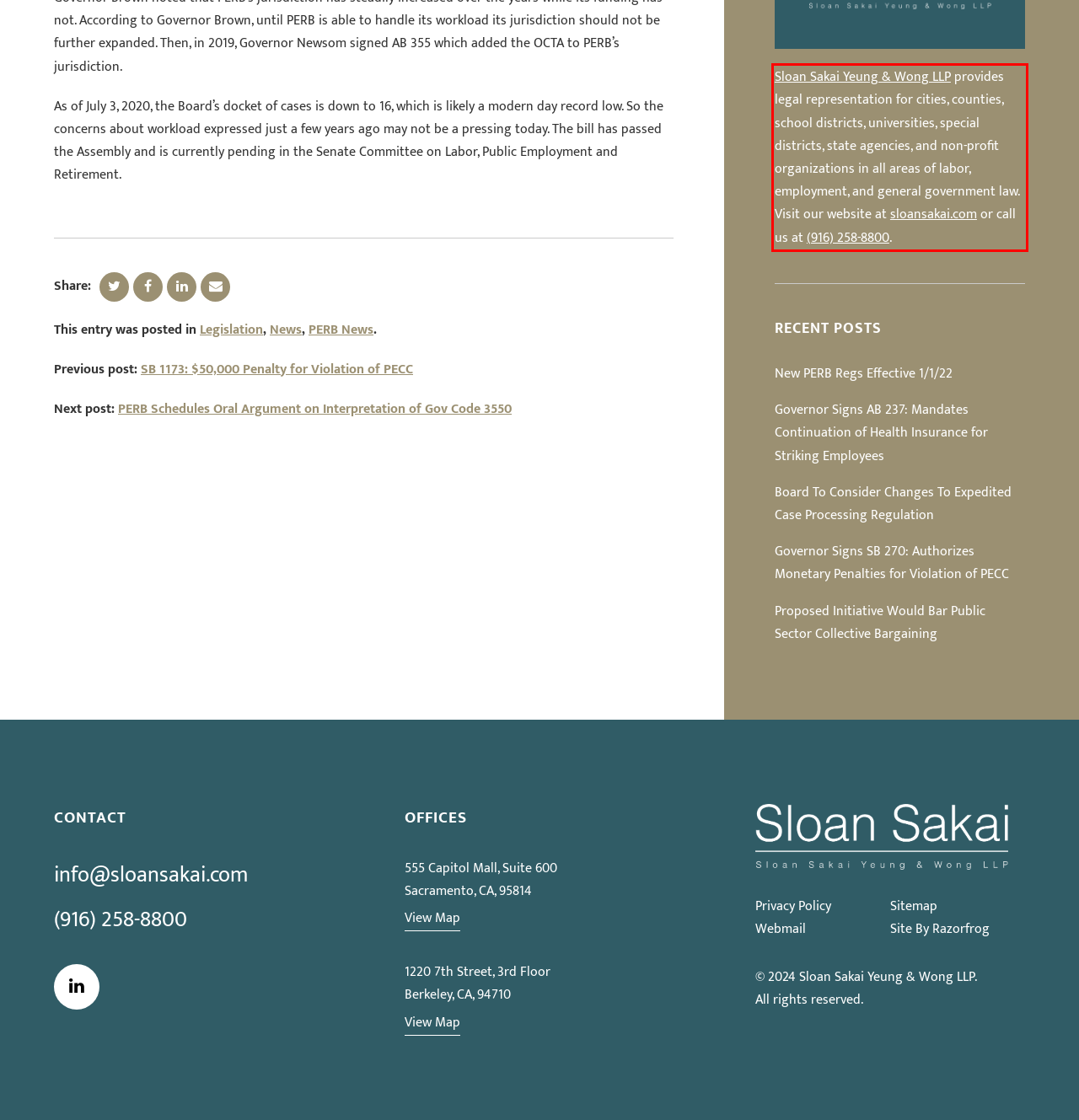With the provided screenshot of a webpage, locate the red bounding box and perform OCR to extract the text content inside it.

Sloan Sakai Yeung & Wong LLP provides legal representation for cities, counties, school districts, universities, special districts, state agencies, and non-profit organizations in all areas of labor, employment, and general government law. Visit our website at sloansakai.com or call us at (916) 258-8800.